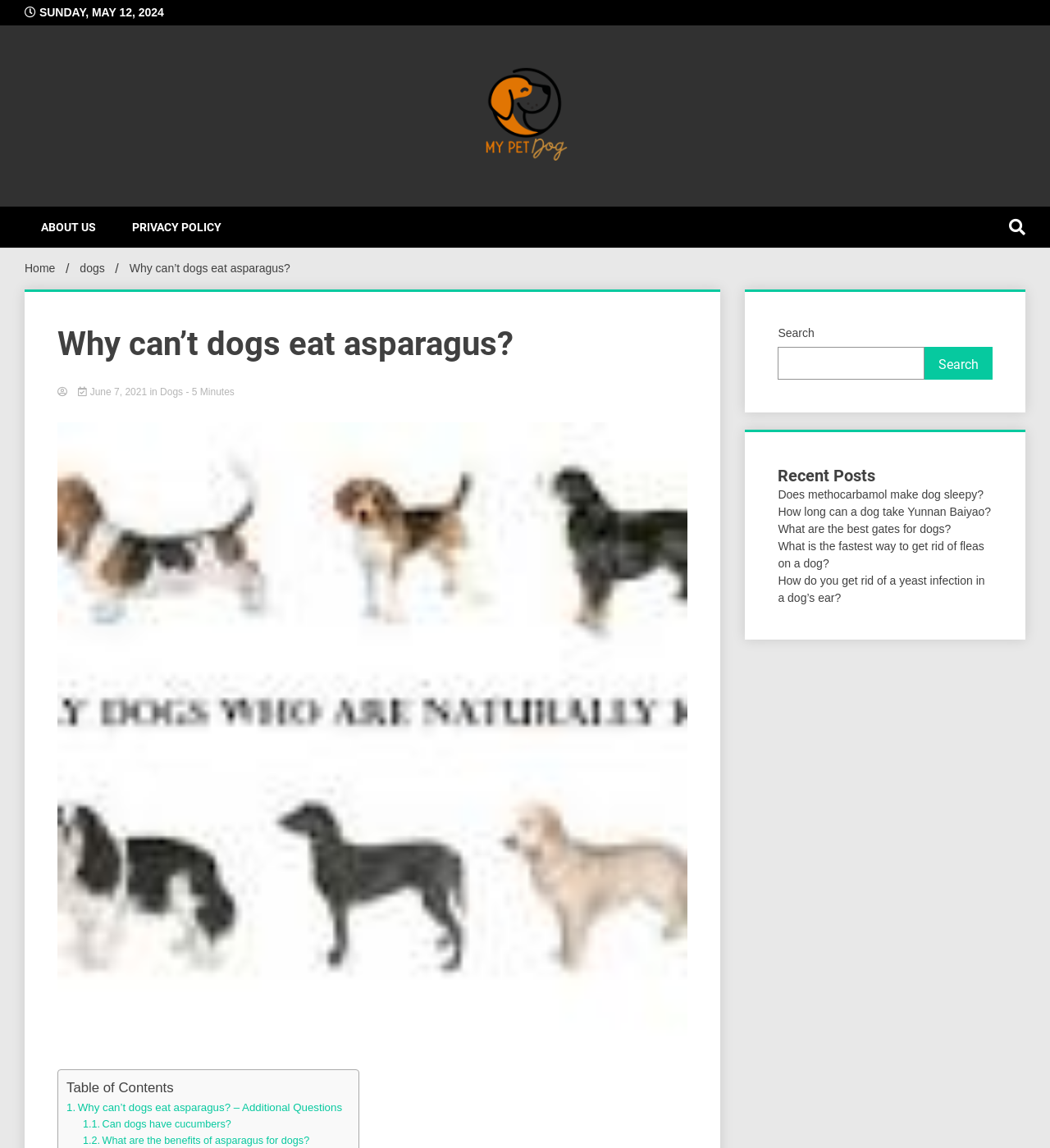Determine the bounding box coordinates of the region I should click to achieve the following instruction: "View recent posts". Ensure the bounding box coordinates are four float numbers between 0 and 1, i.e., [left, top, right, bottom].

[0.741, 0.405, 0.945, 0.424]